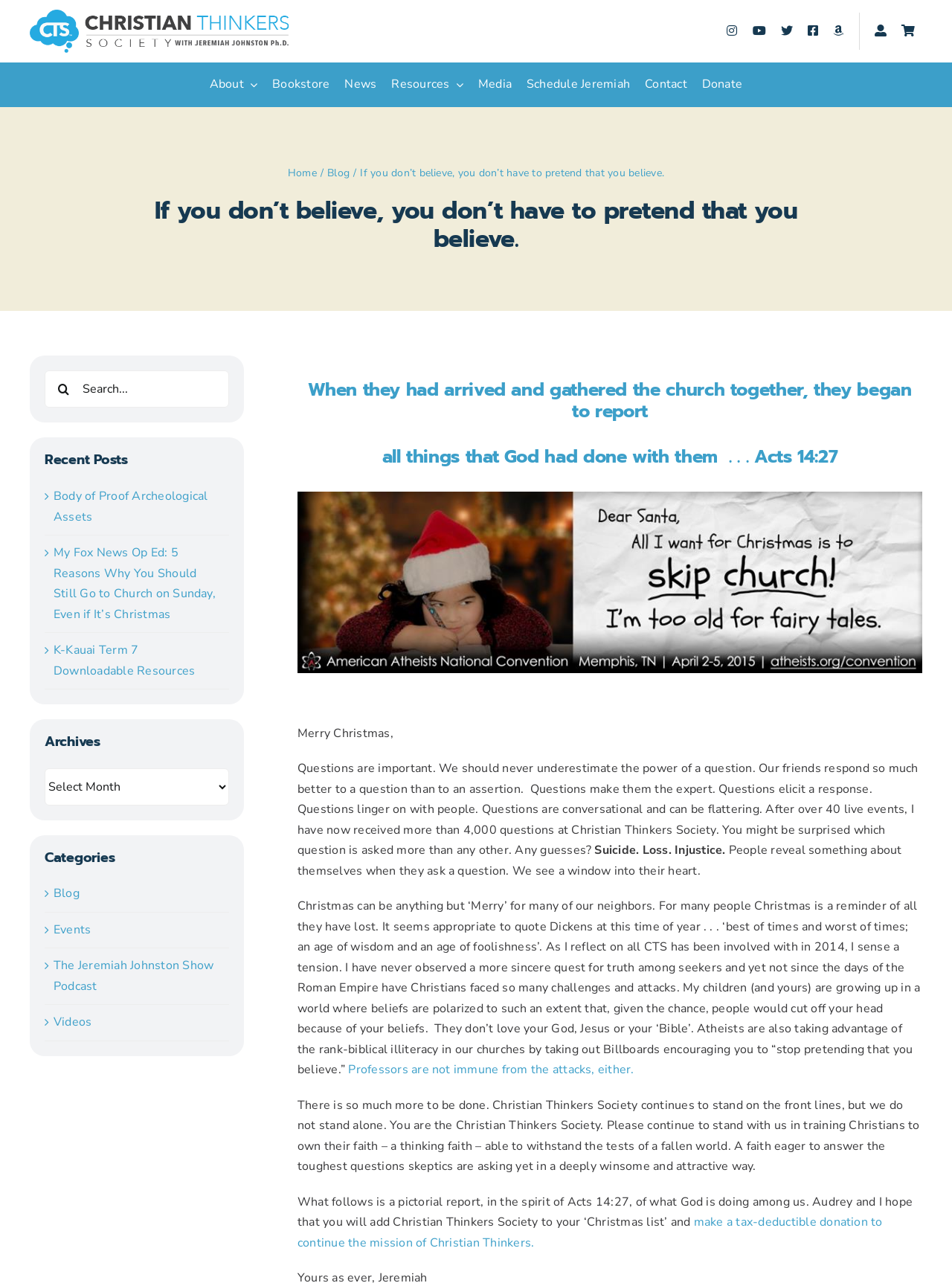Using the information in the image, give a detailed answer to the following question: What is the purpose of the search box?

The search box is located in the top-right corner of the webpage, and it has a placeholder text 'Search...'. This suggests that the purpose of the search box is to allow users to search for specific content within the webpage or the website.